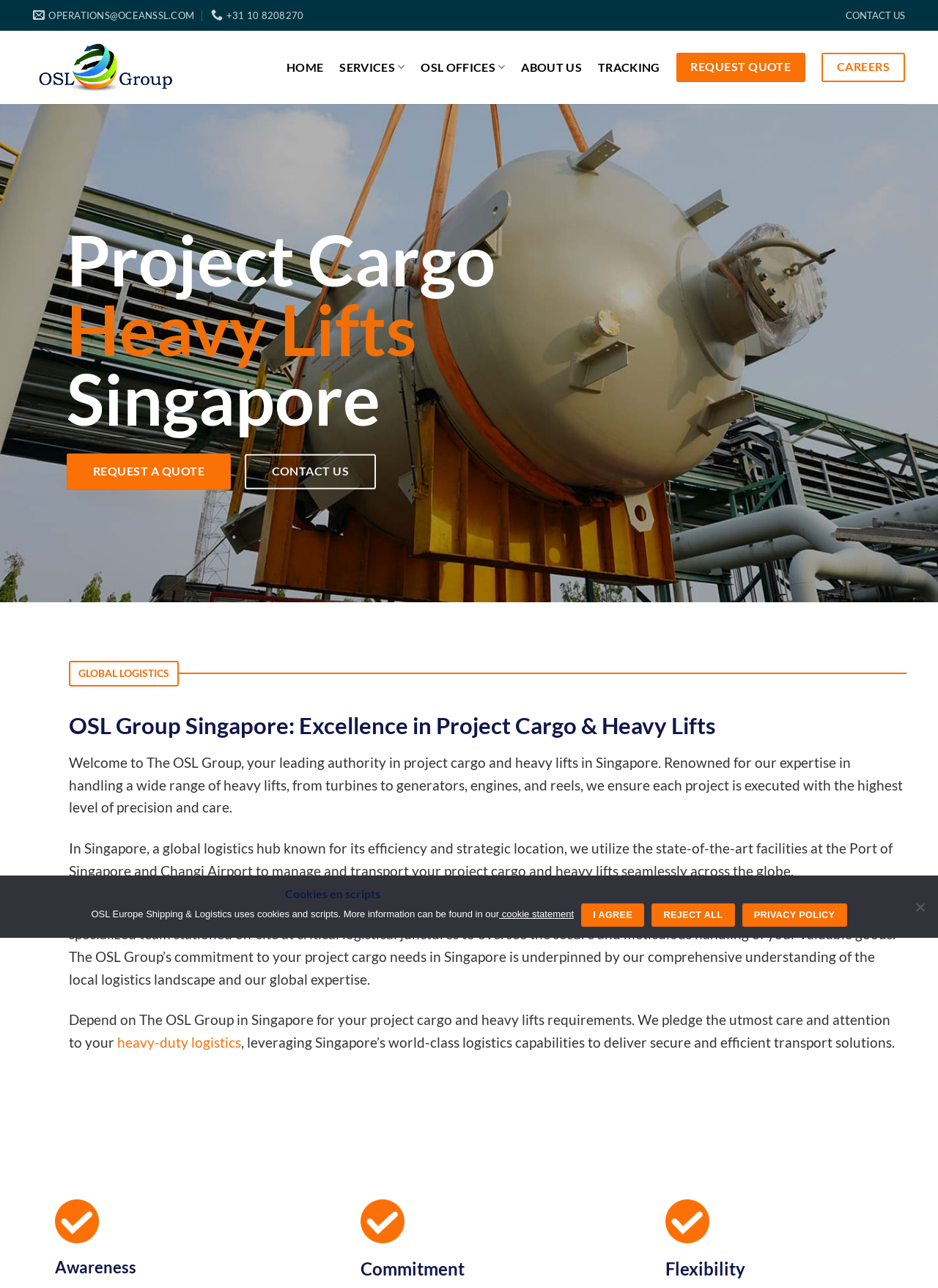Specify the bounding box coordinates of the area to click in order to execute this command: 'Call +31 10 8208270'. The coordinates should consist of four float numbers ranging from 0 to 1, and should be formatted as [left, top, right, bottom].

[0.225, 0.003, 0.324, 0.021]